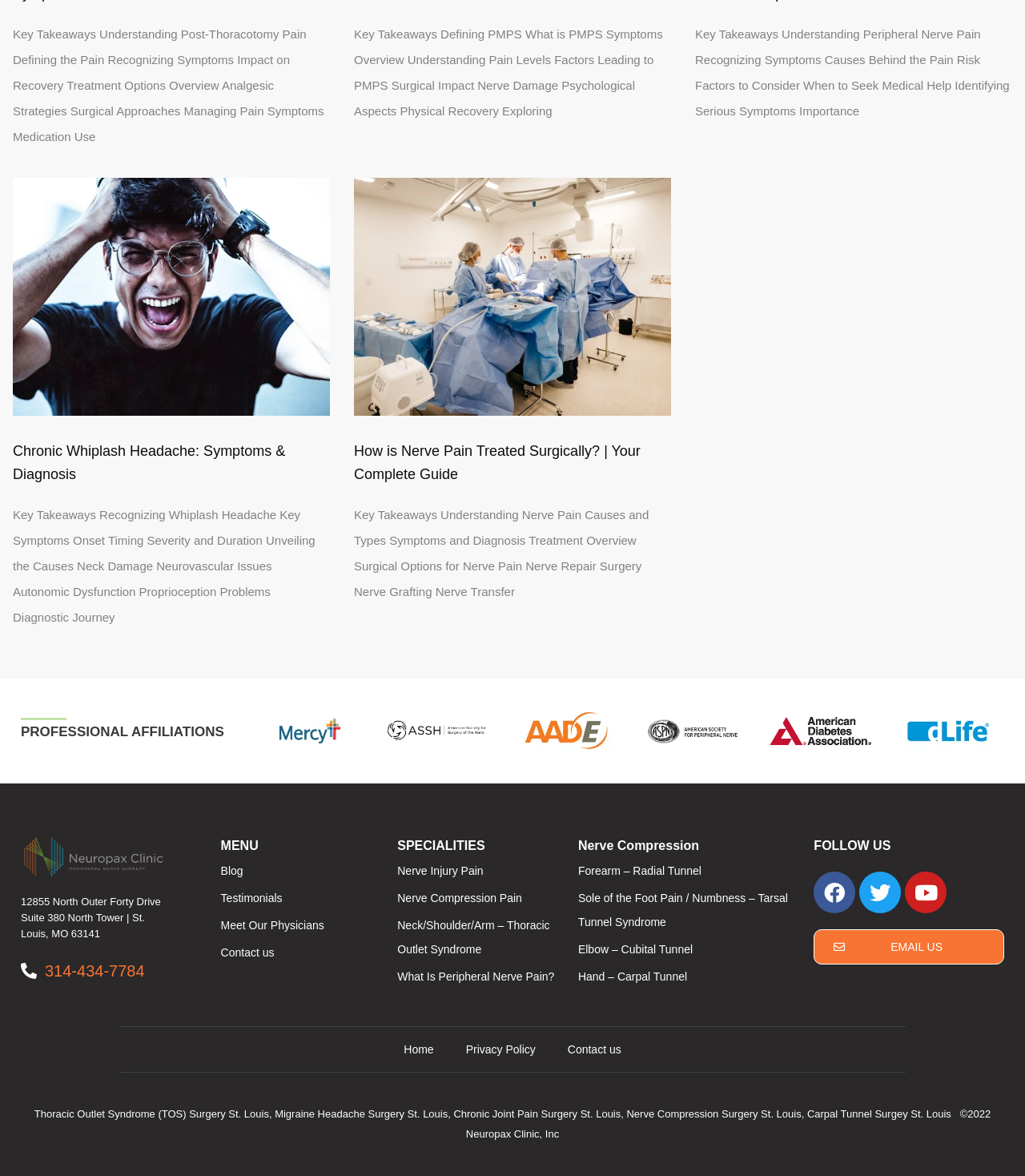Locate the bounding box coordinates of the element you need to click to accomplish the task described by this instruction: "Click on the 'MENU' heading".

[0.215, 0.711, 0.372, 0.728]